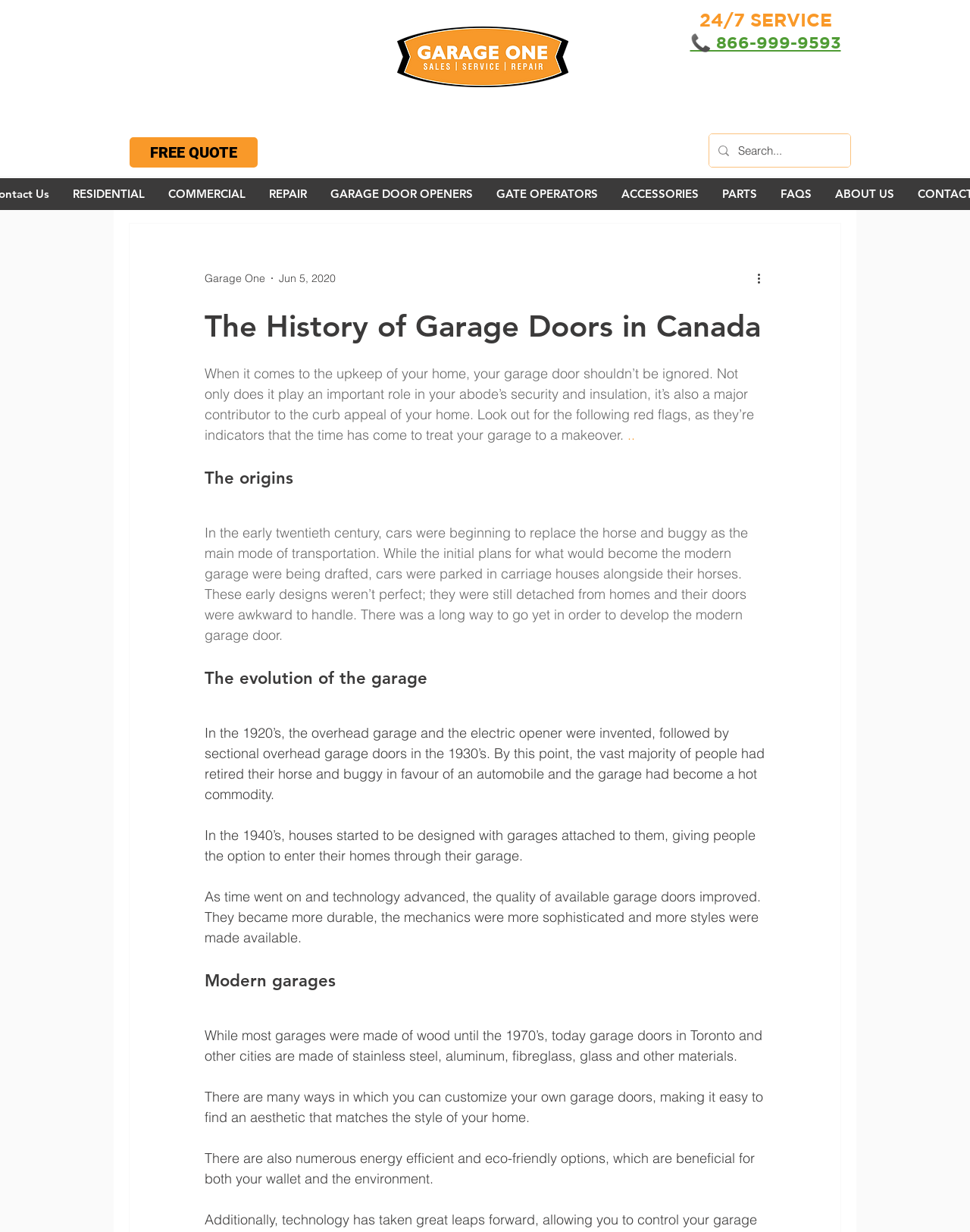Answer the question in a single word or phrase:
What is the main topic of the article?

The history of garage doors in Canada